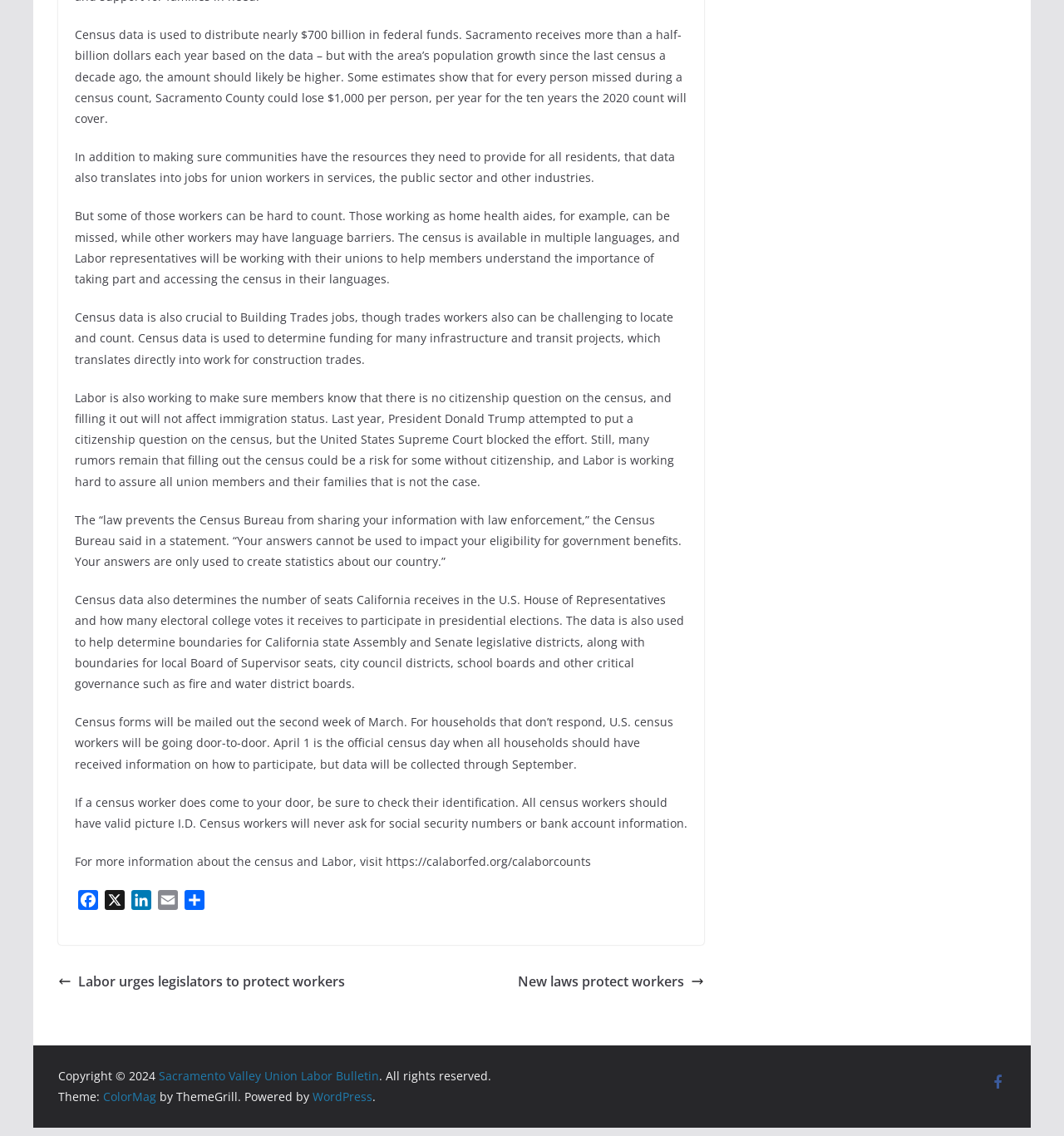What is the official census day?
Please look at the screenshot and answer in one word or a short phrase.

April 1